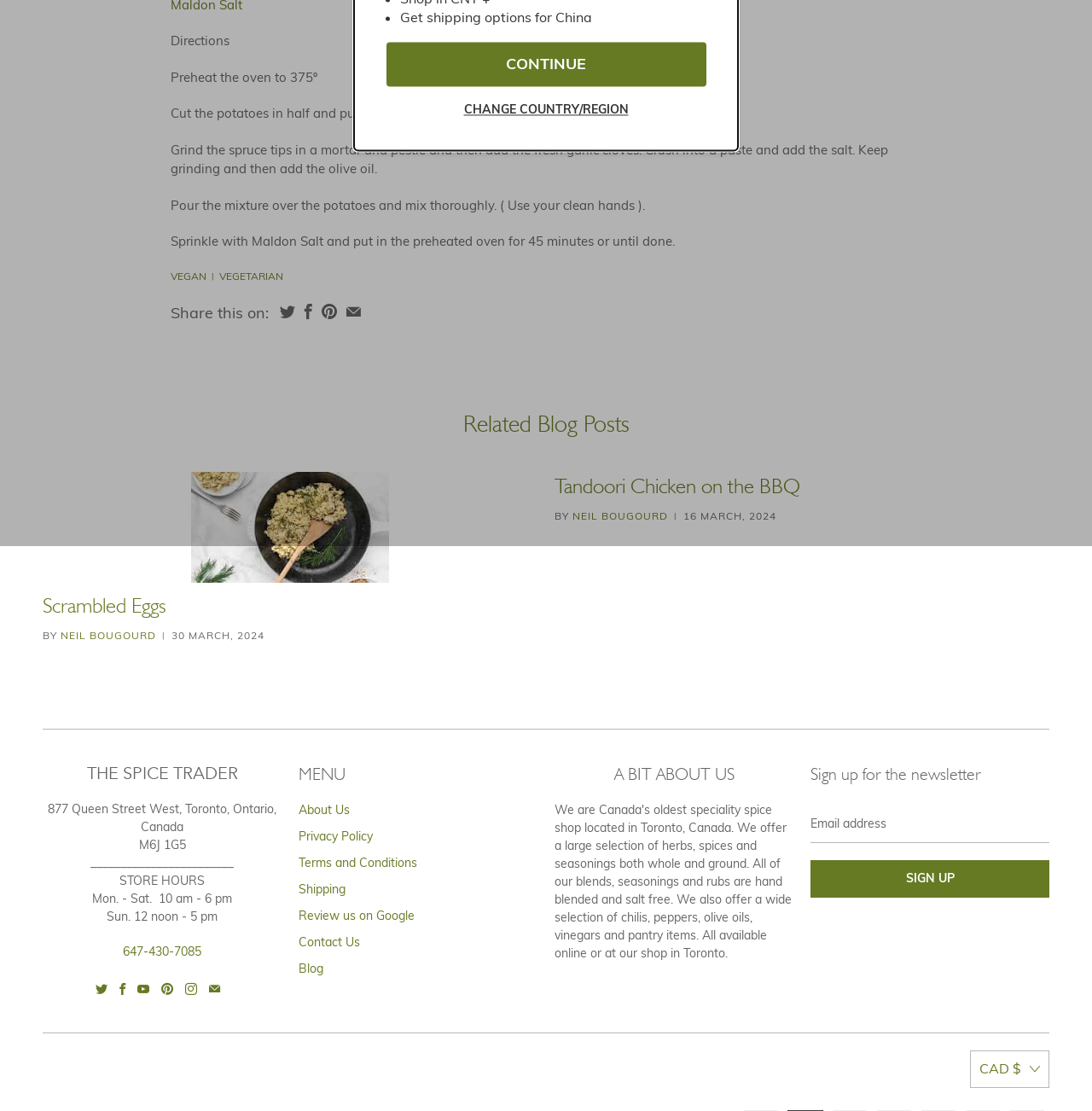Show the bounding box coordinates for the HTML element described as: "Terms and Conditions".

[0.273, 0.769, 0.382, 0.783]